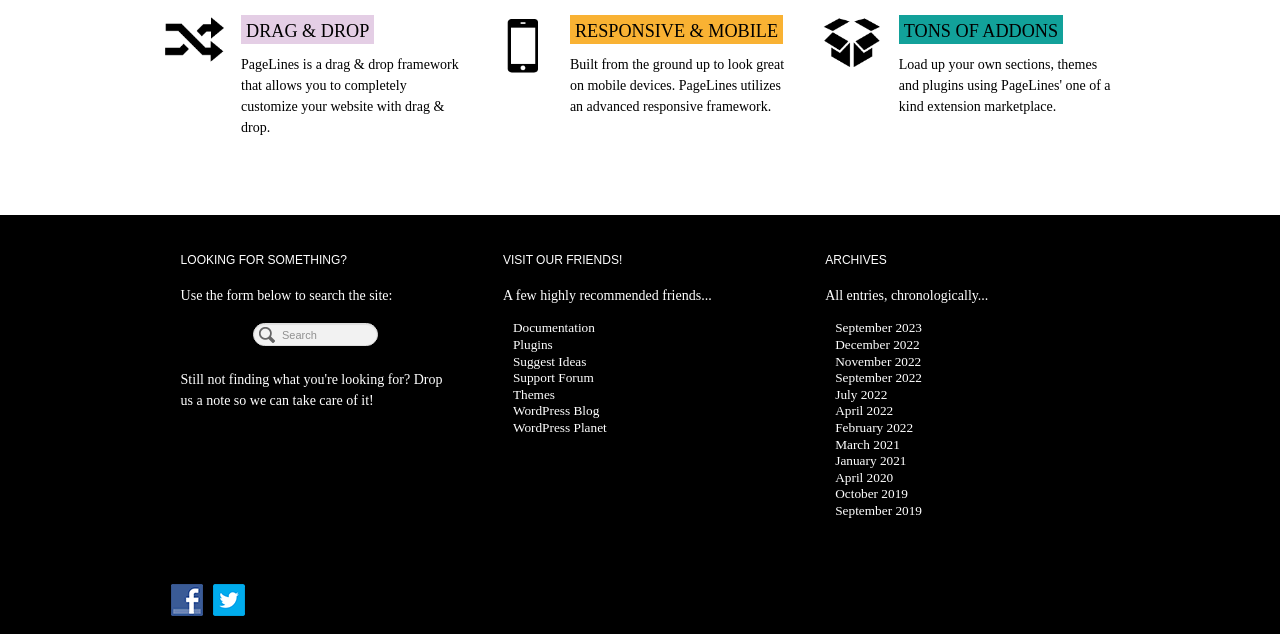Please provide a one-word or phrase answer to the question: 
What can be found in the 'ARCHIVES' section?

All entries chronologically